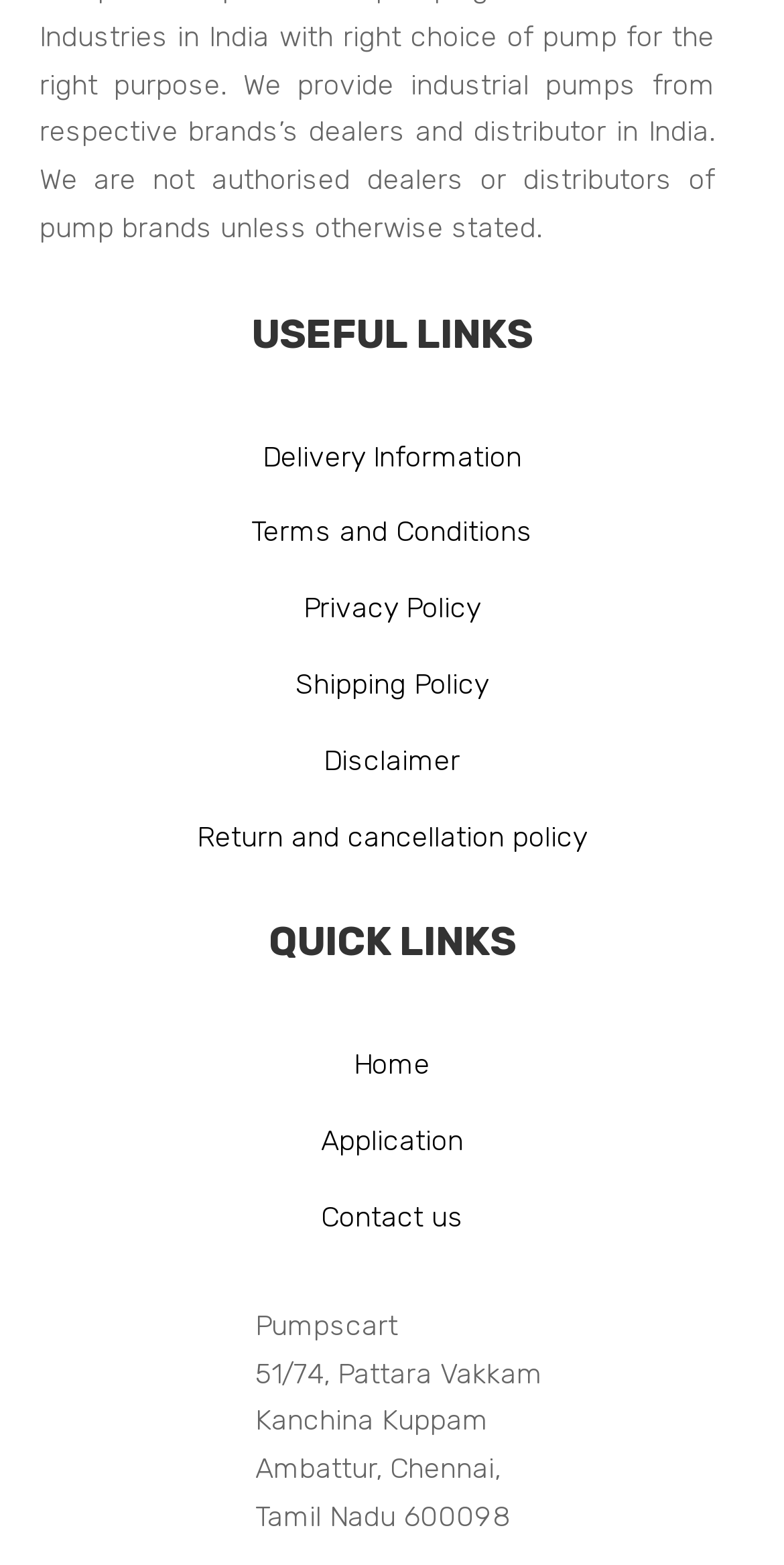Use a single word or phrase to respond to the question:
What is the address of Pumpscart?

51/74, Pattara Vakkam, Kanchina Kuppam, Ambattur, Chennai, Tamil Nadu 600098